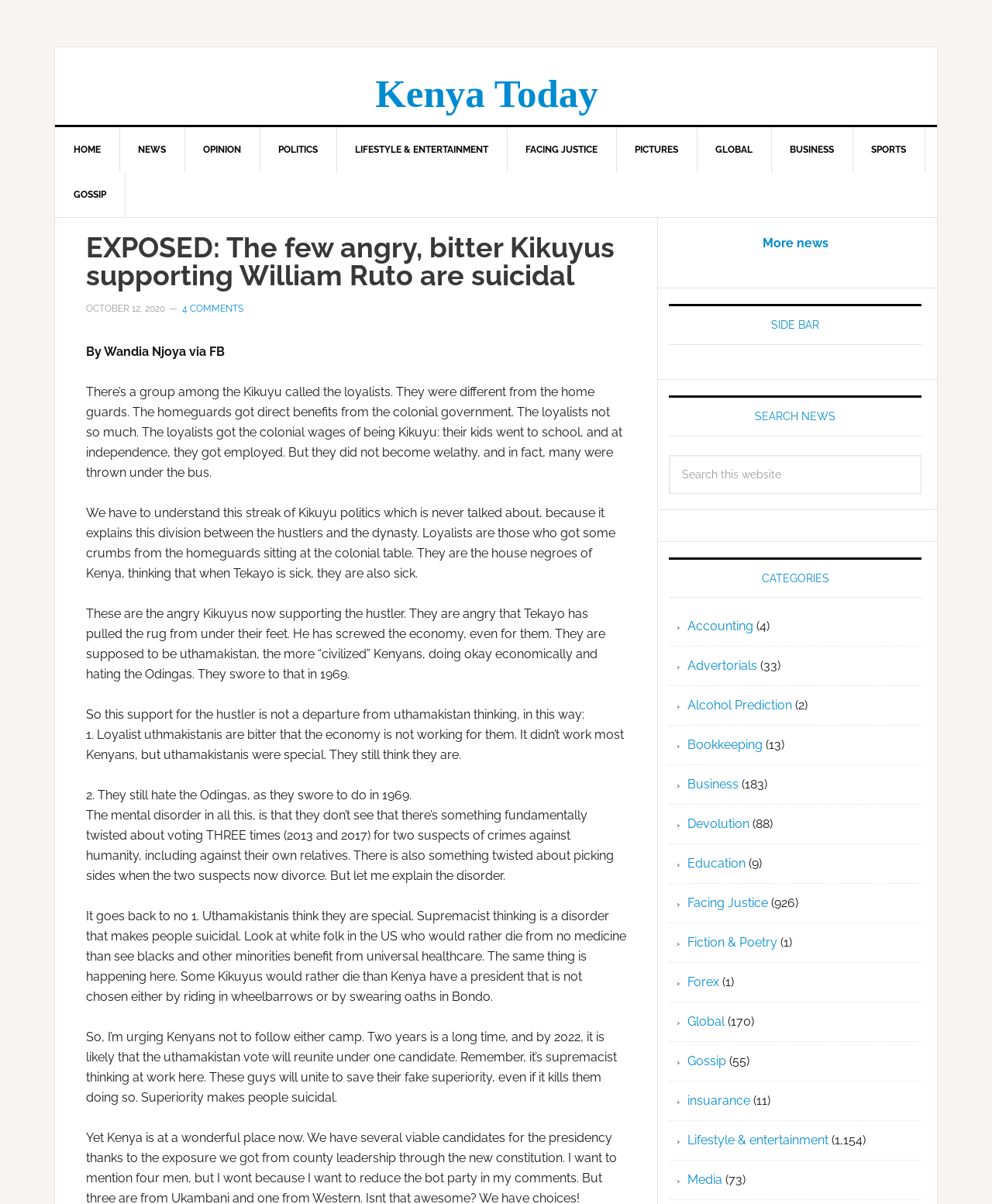Please answer the following question using a single word or phrase: 
What is the category of the article 'Facing Justice'?

926